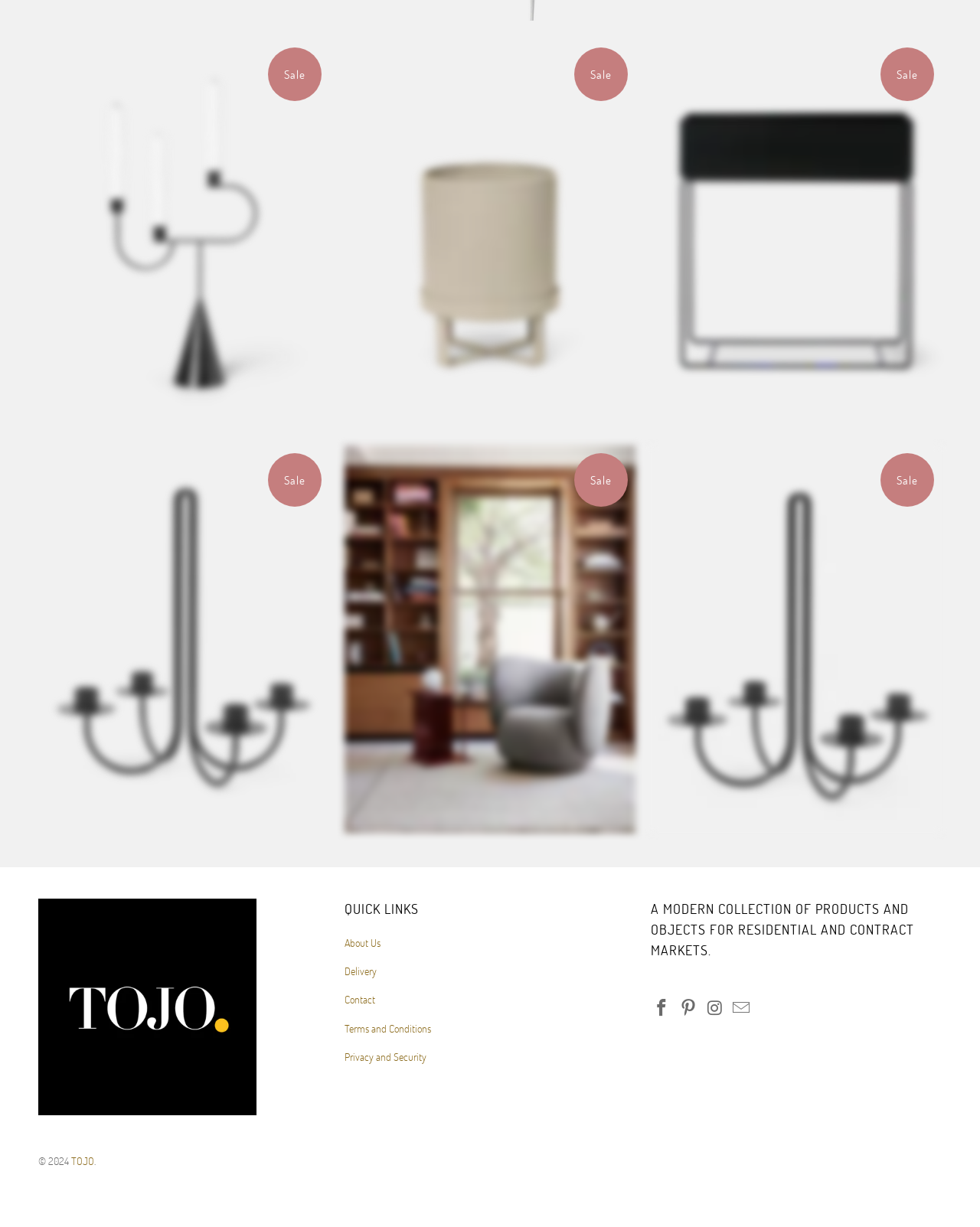What is the purpose of the 'QUICK VIEW' button?
Look at the image and answer the question with a single word or phrase.

To quickly view product details